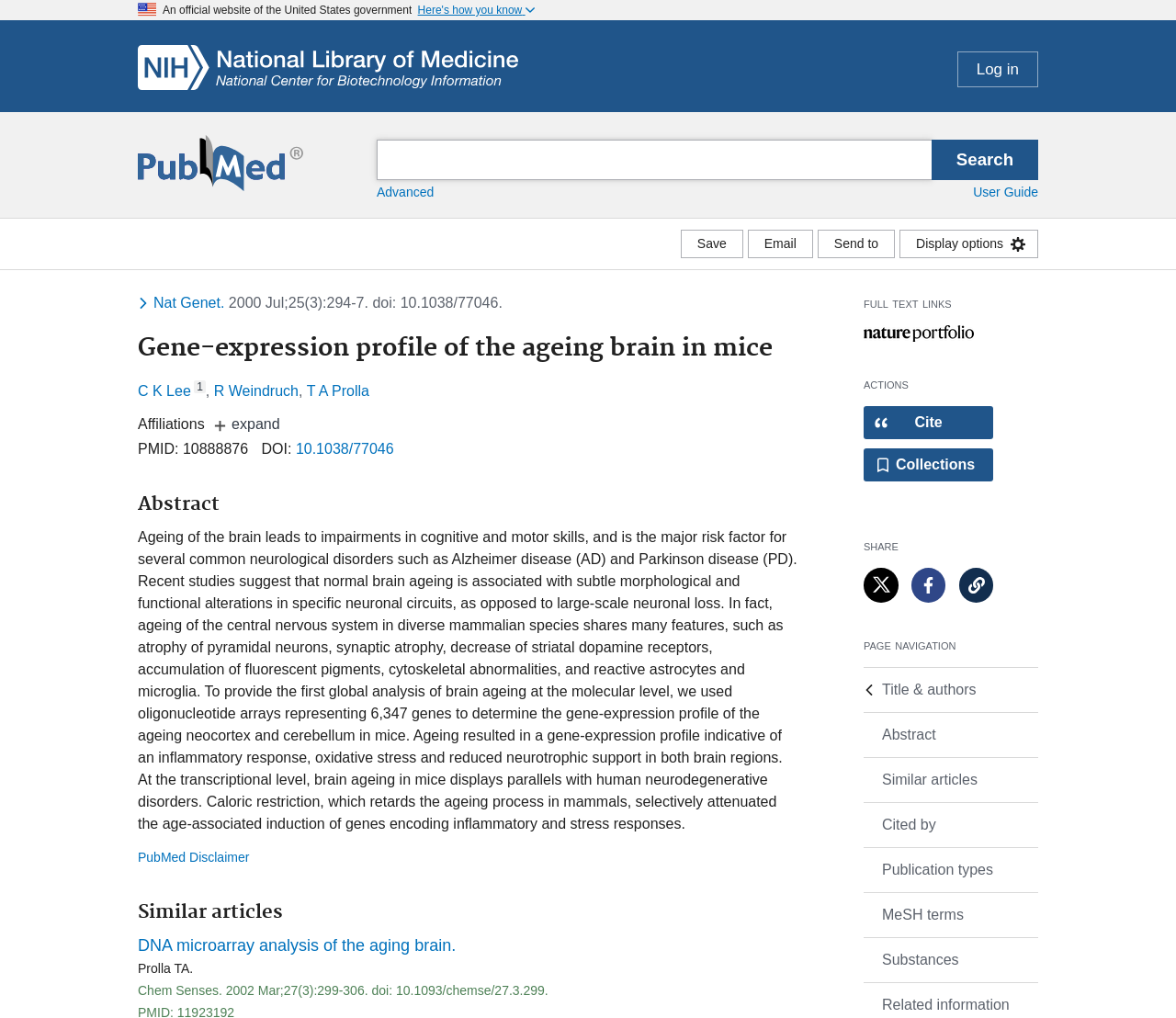Could you locate the bounding box coordinates for the section that should be clicked to accomplish this task: "Search for a term".

[0.305, 0.137, 0.898, 0.177]